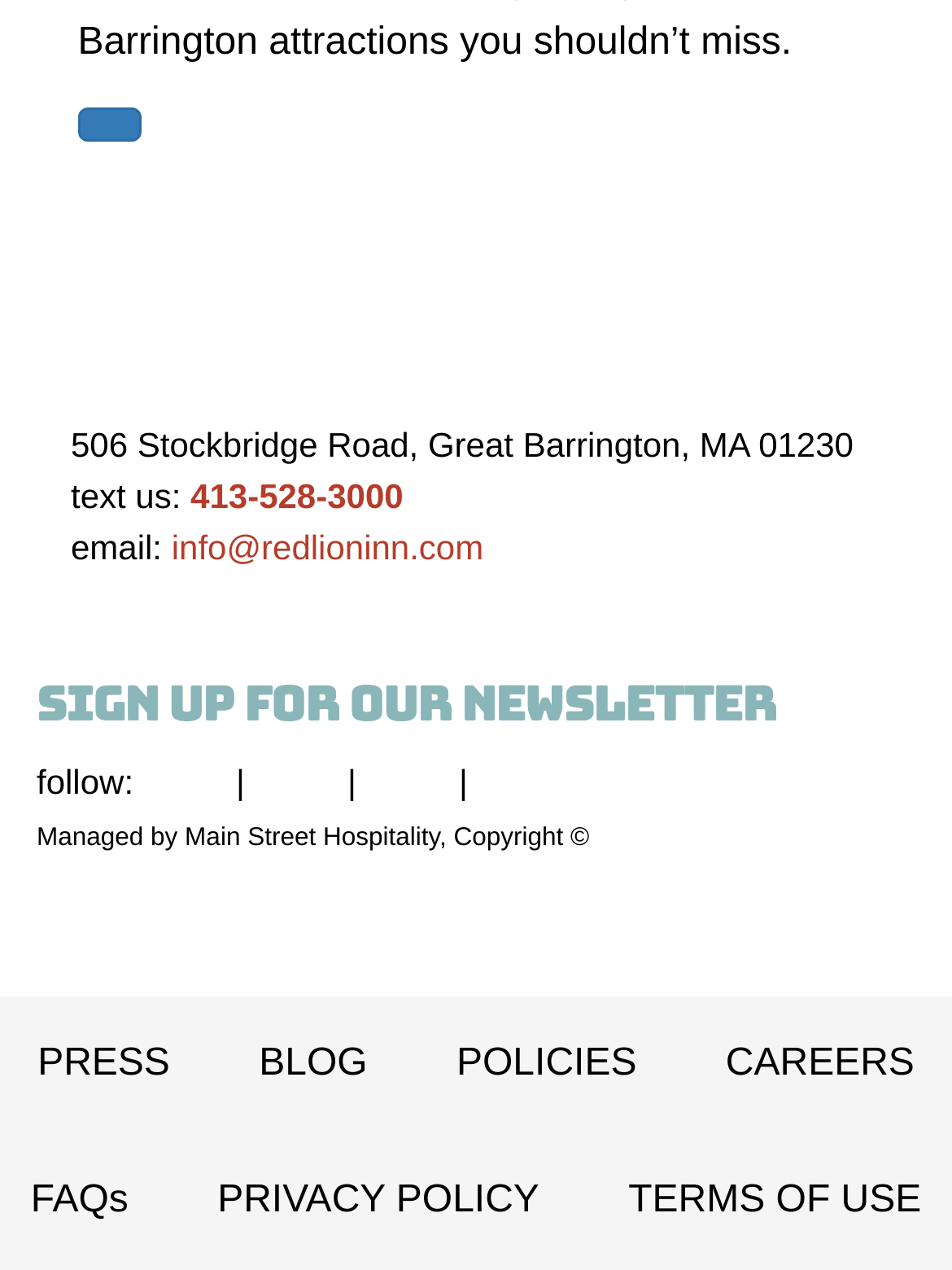Please locate the bounding box coordinates of the element that should be clicked to complete the given instruction: "visit the press page".

[0.039, 0.82, 0.179, 0.853]